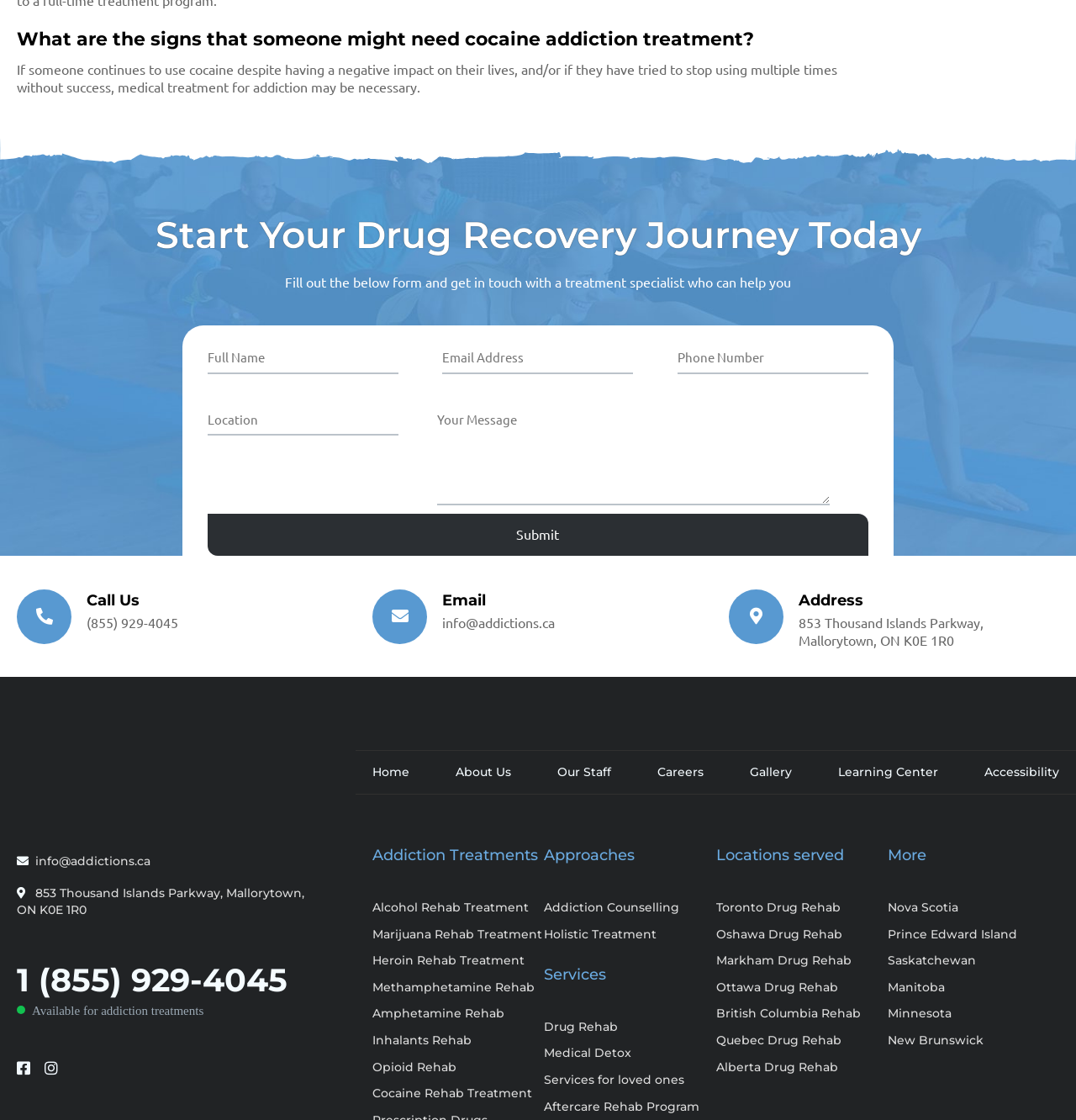Specify the bounding box coordinates of the region I need to click to perform the following instruction: "Read about Natasha's person-centered approach". The coordinates must be four float numbers in the range of 0 to 1, i.e., [left, top, right, bottom].

None